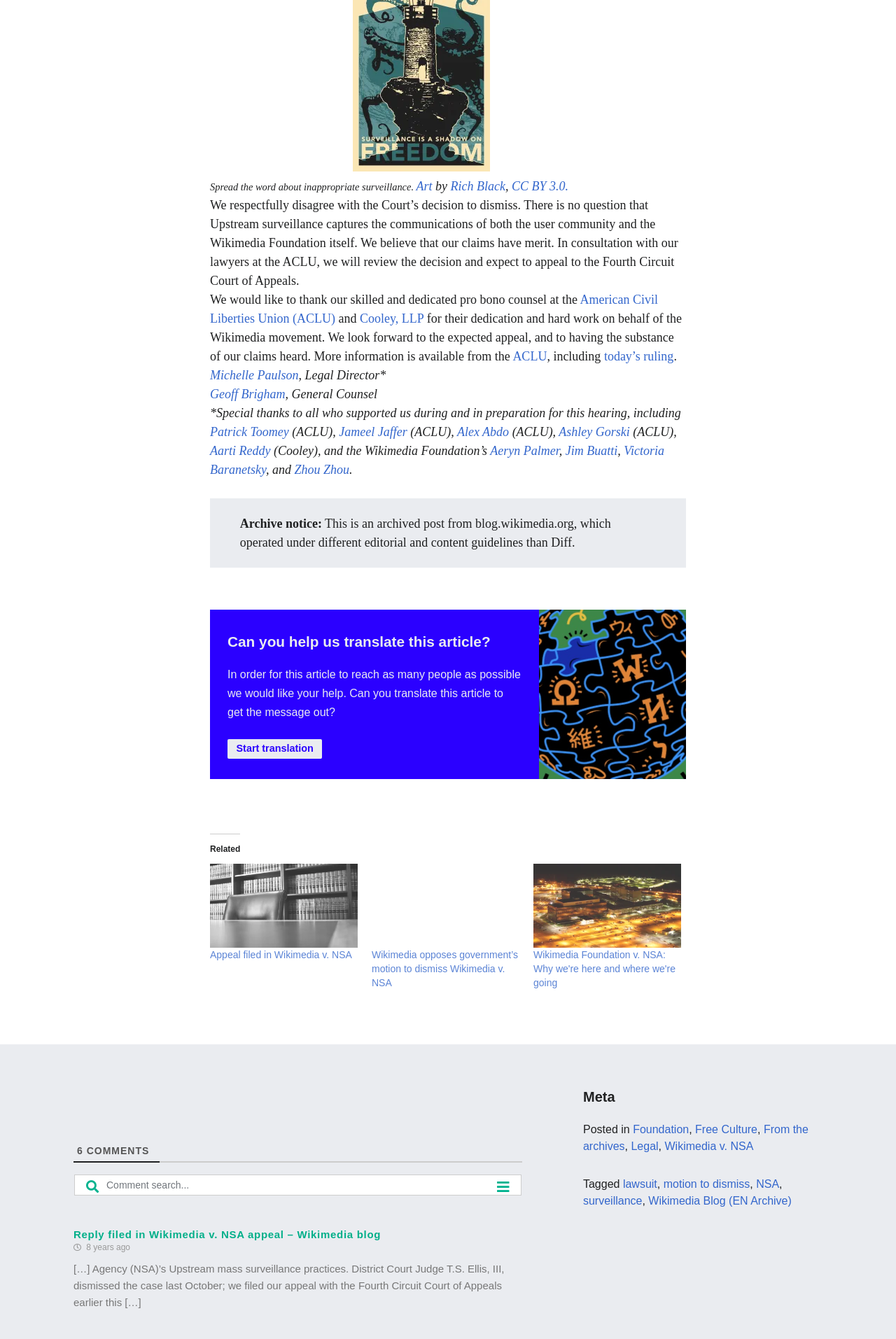Please determine the bounding box coordinates of the element's region to click for the following instruction: "Click the link to translate this article".

[0.254, 0.552, 0.36, 0.567]